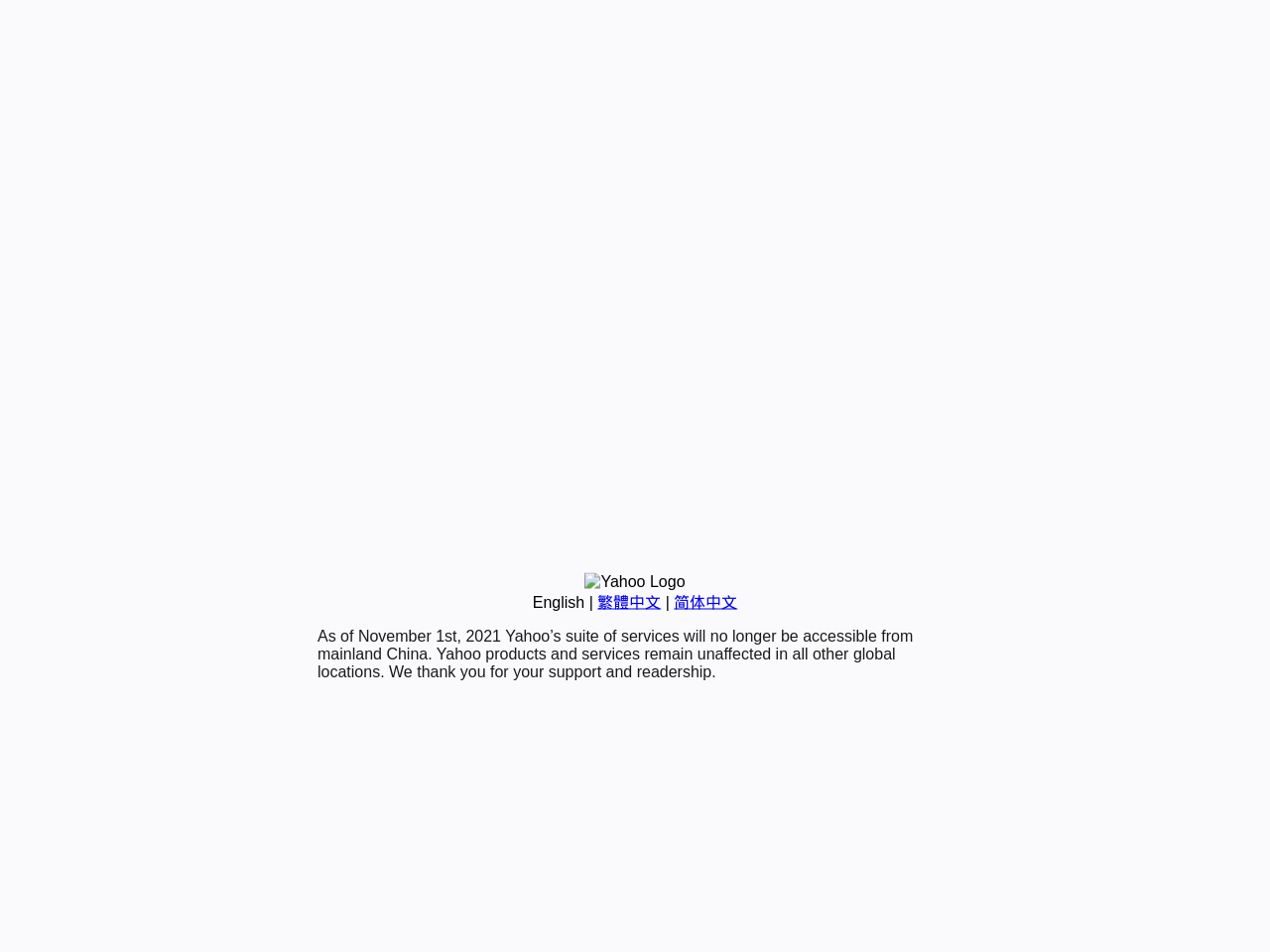Based on the description "繁體中文", find the bounding box of the specified UI element.

[0.47, 0.623, 0.52, 0.641]